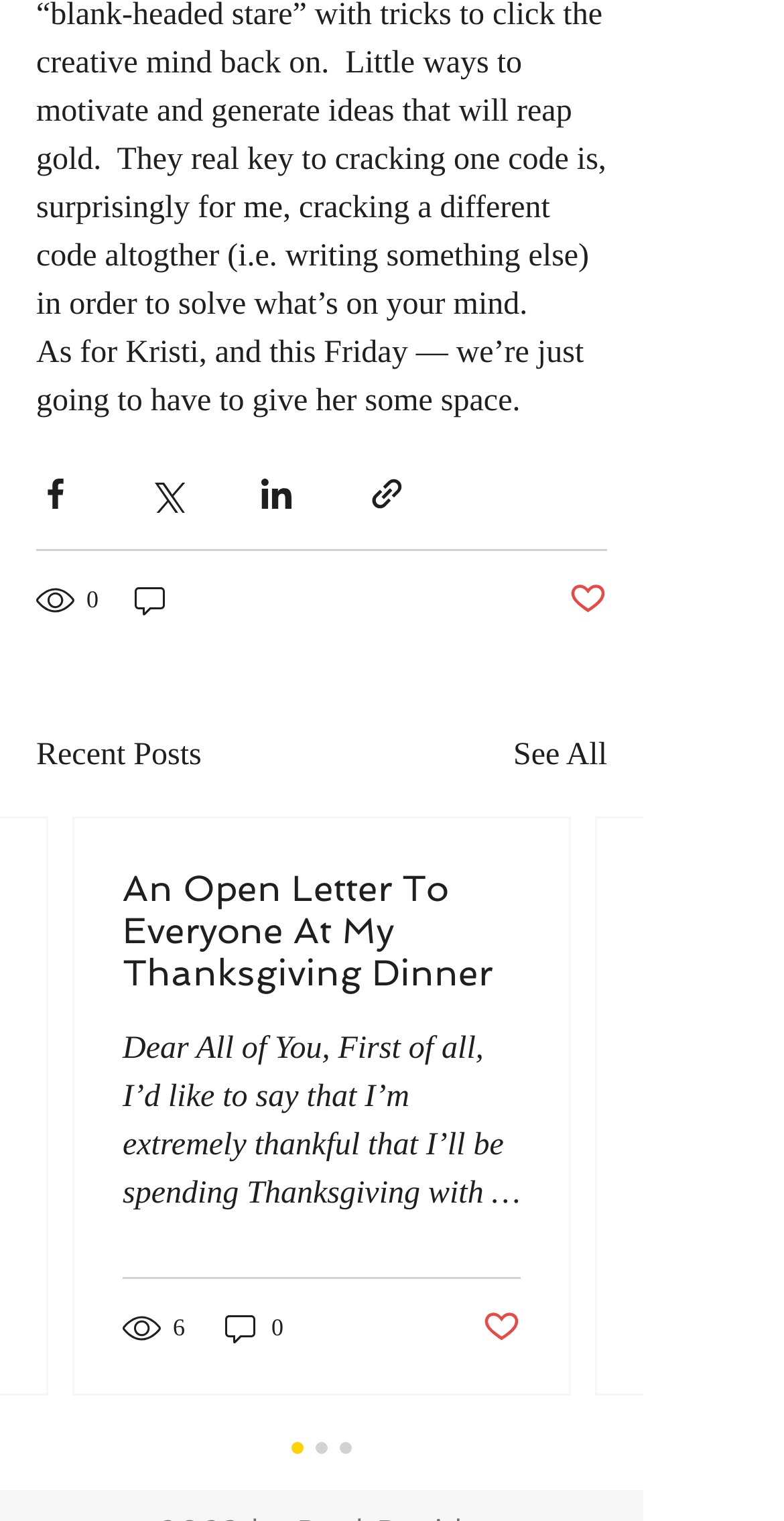Calculate the bounding box coordinates of the UI element given the description: "Main Menu".

None